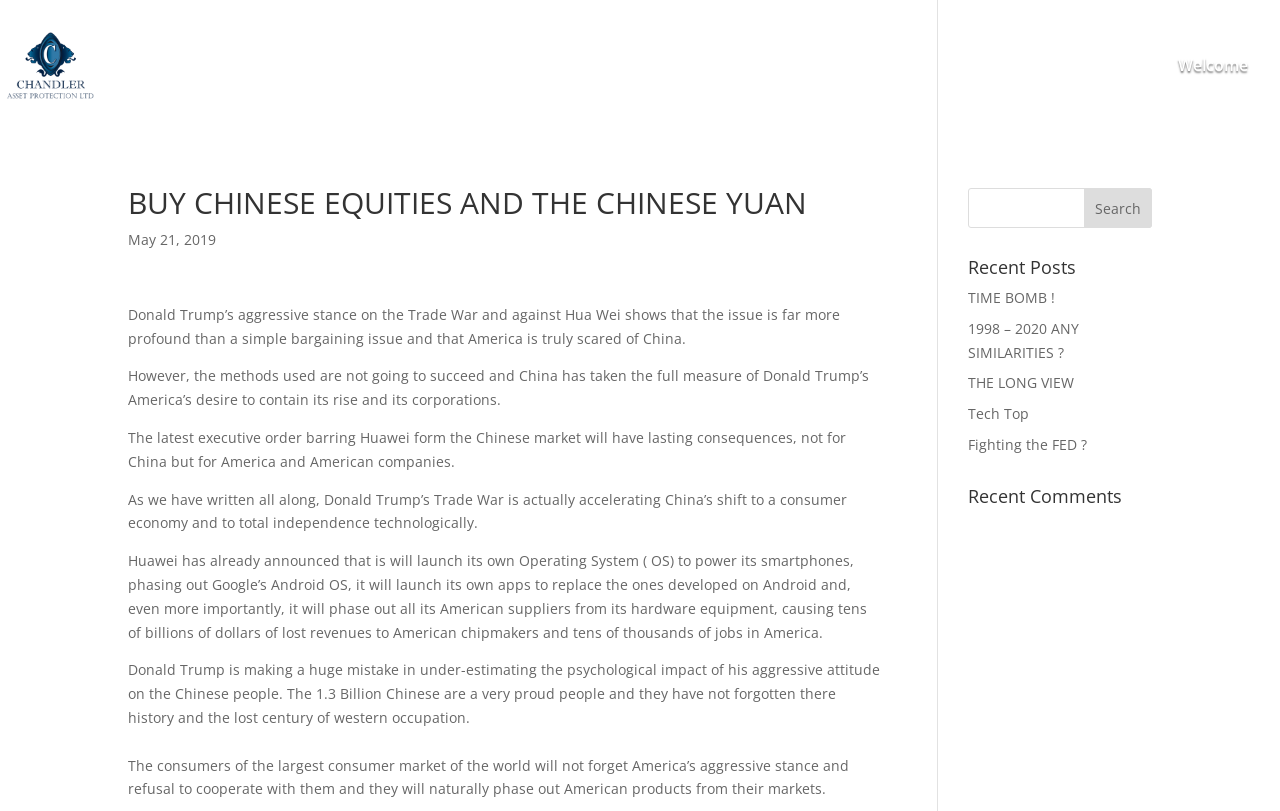Determine the bounding box coordinates of the region to click in order to accomplish the following instruction: "Click on the 'Chandler Asset Protection' link". Provide the coordinates as four float numbers between 0 and 1, specifically [left, top, right, bottom].

[0.022, 0.066, 0.09, 0.09]